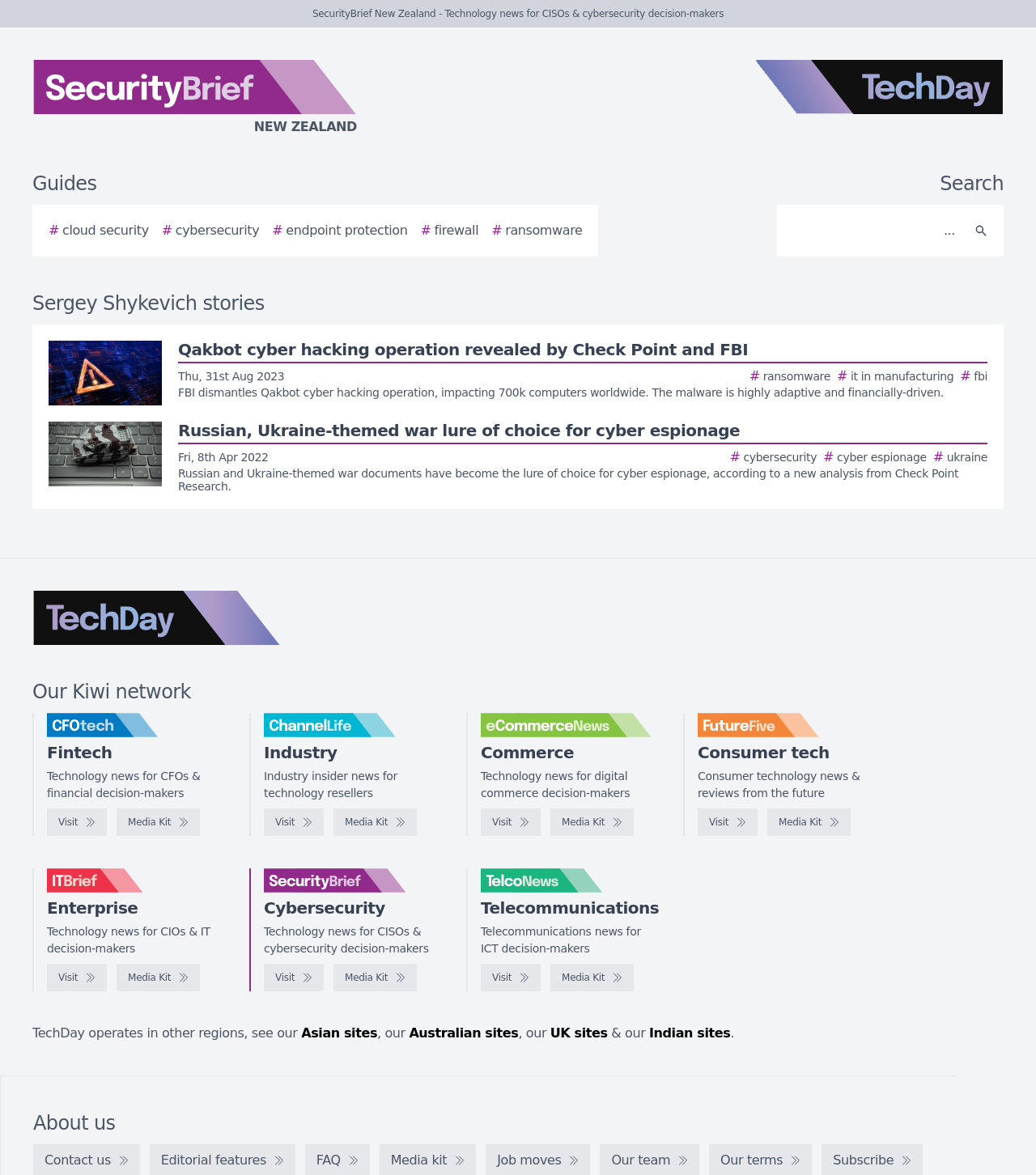Identify the bounding box coordinates of the part that should be clicked to carry out this instruction: "Read the story about Qakbot cyber hacking operation".

[0.047, 0.29, 0.953, 0.345]